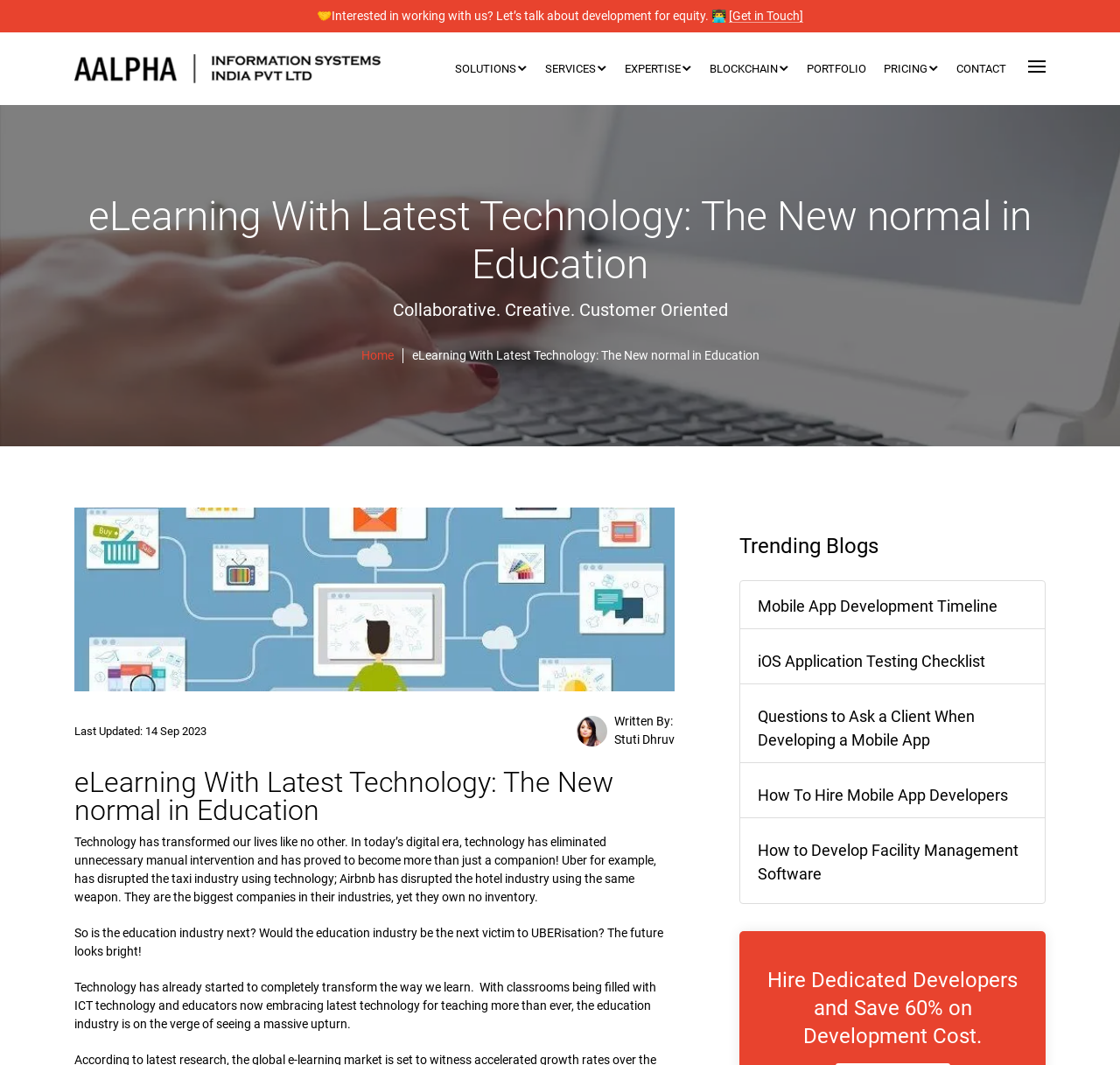Determine the bounding box coordinates of the region I should click to achieve the following instruction: "Visit the 'PORTFOLIO'". Ensure the bounding box coordinates are four float numbers between 0 and 1, i.e., [left, top, right, bottom].

[0.72, 0.035, 0.773, 0.098]